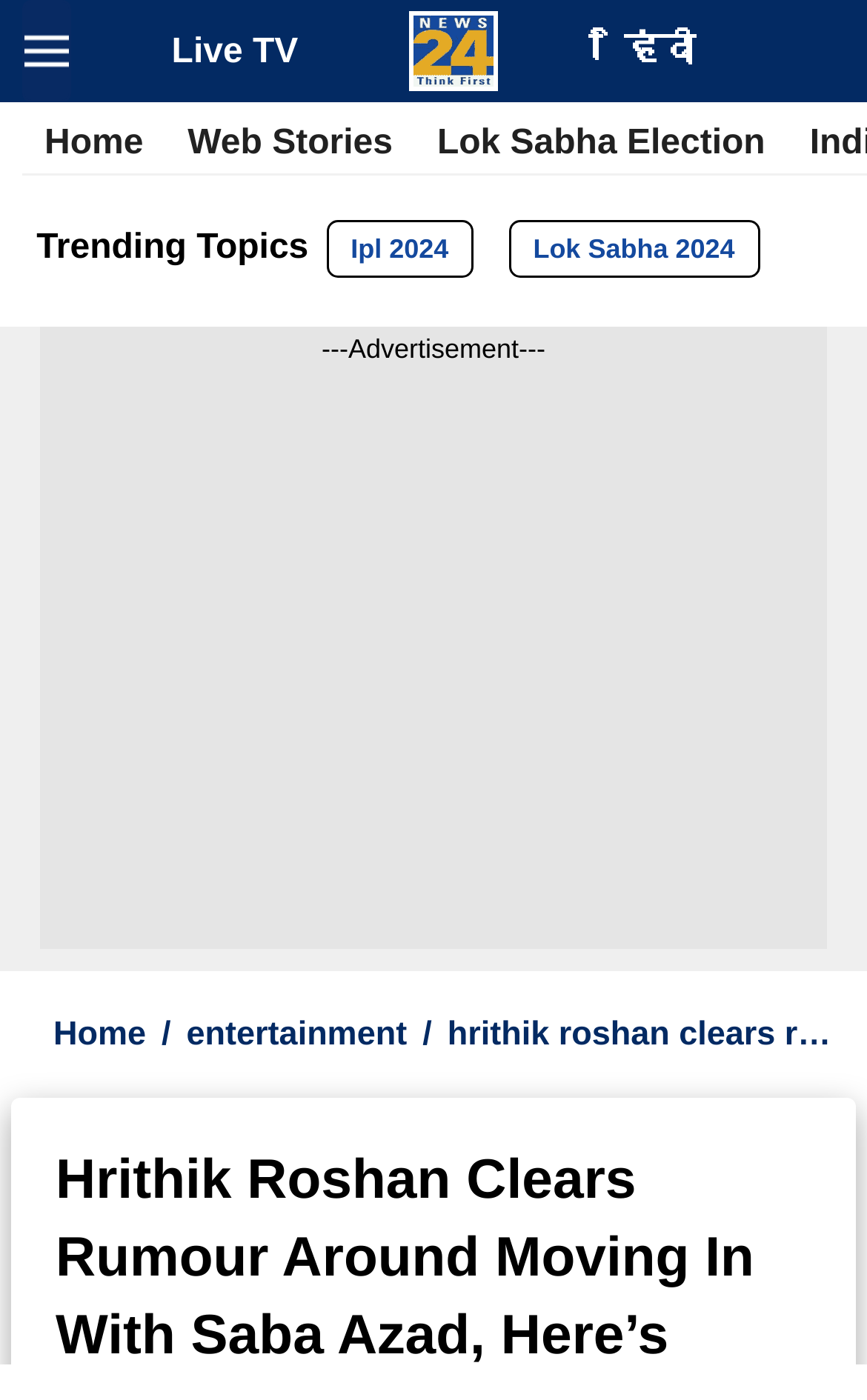Locate the bounding box coordinates of the item that should be clicked to fulfill the instruction: "Toggle navigation".

[0.026, 0.0, 0.082, 0.073]